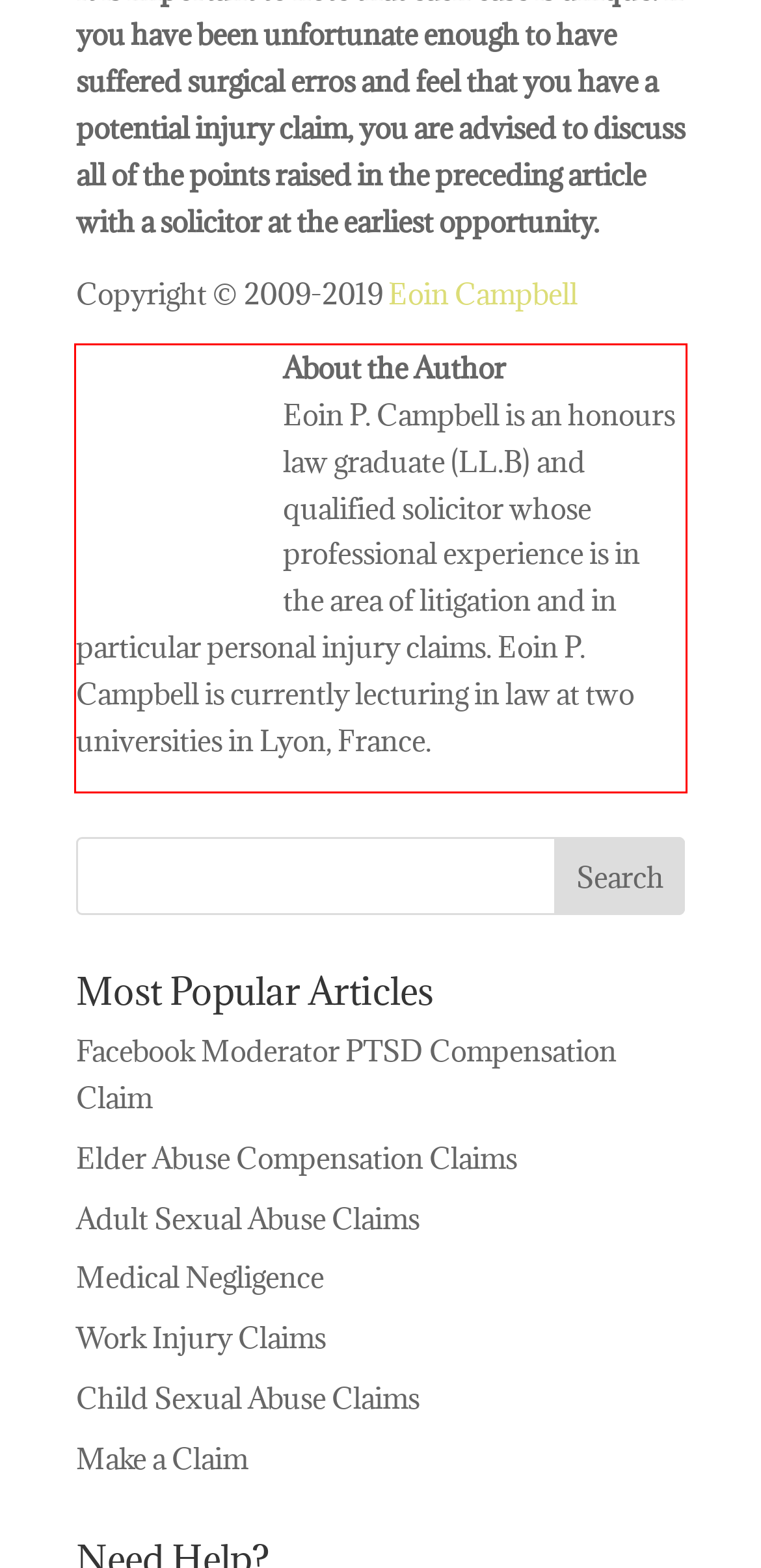Please examine the webpage screenshot and extract the text within the red bounding box using OCR.

About the Author Eoin P. Campbell is an honours law graduate (LL.B) and qualified solicitor whose professional experience is in the area of litigation and in particular personal injury claims. Eoin P. Campbell is currently lecturing in law at two universities in Lyon, France.